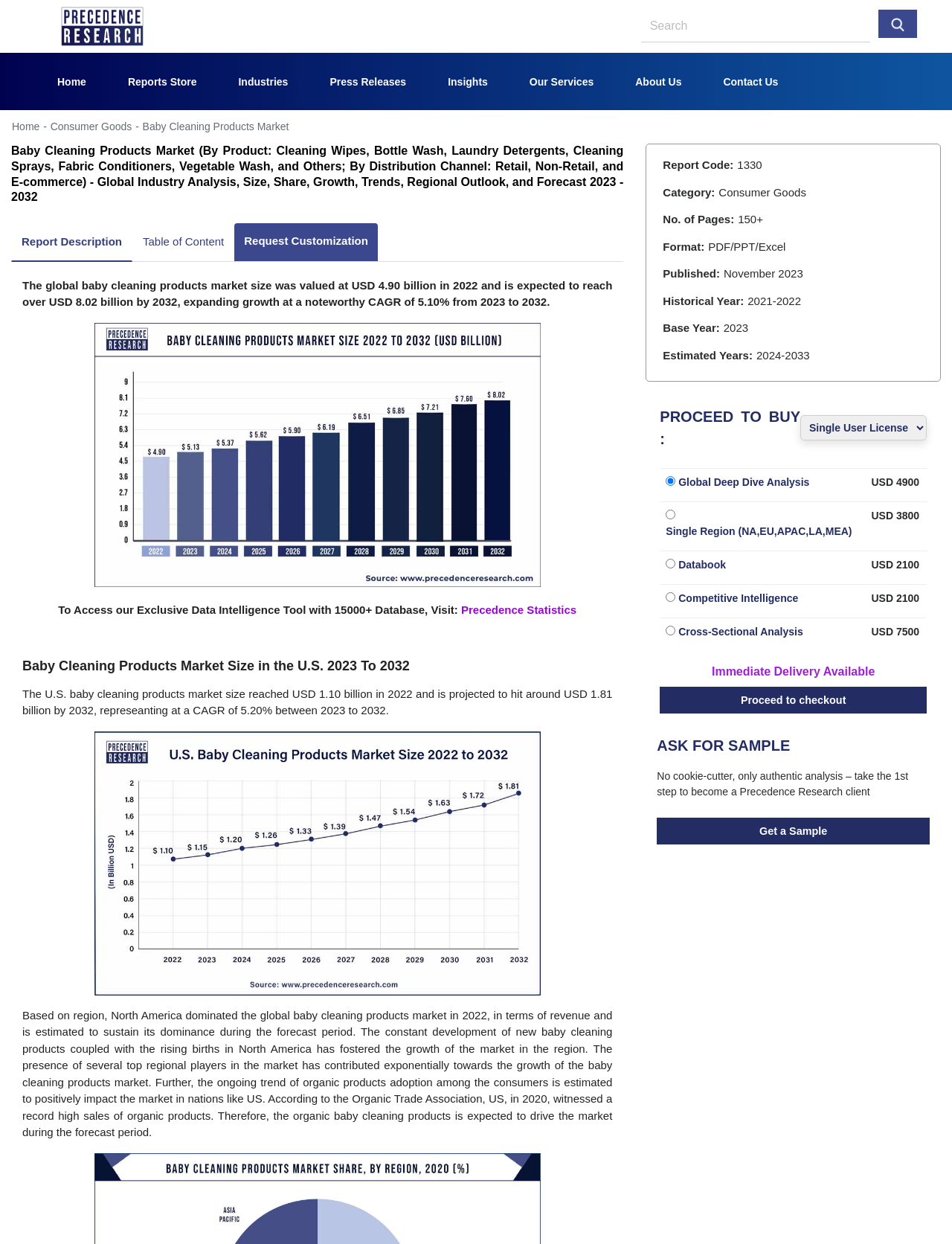Please locate the bounding box coordinates of the element that needs to be clicked to achieve the following instruction: "Proceed to buy the report". The coordinates should be four float numbers between 0 and 1, i.e., [left, top, right, bottom].

[0.693, 0.552, 0.973, 0.574]